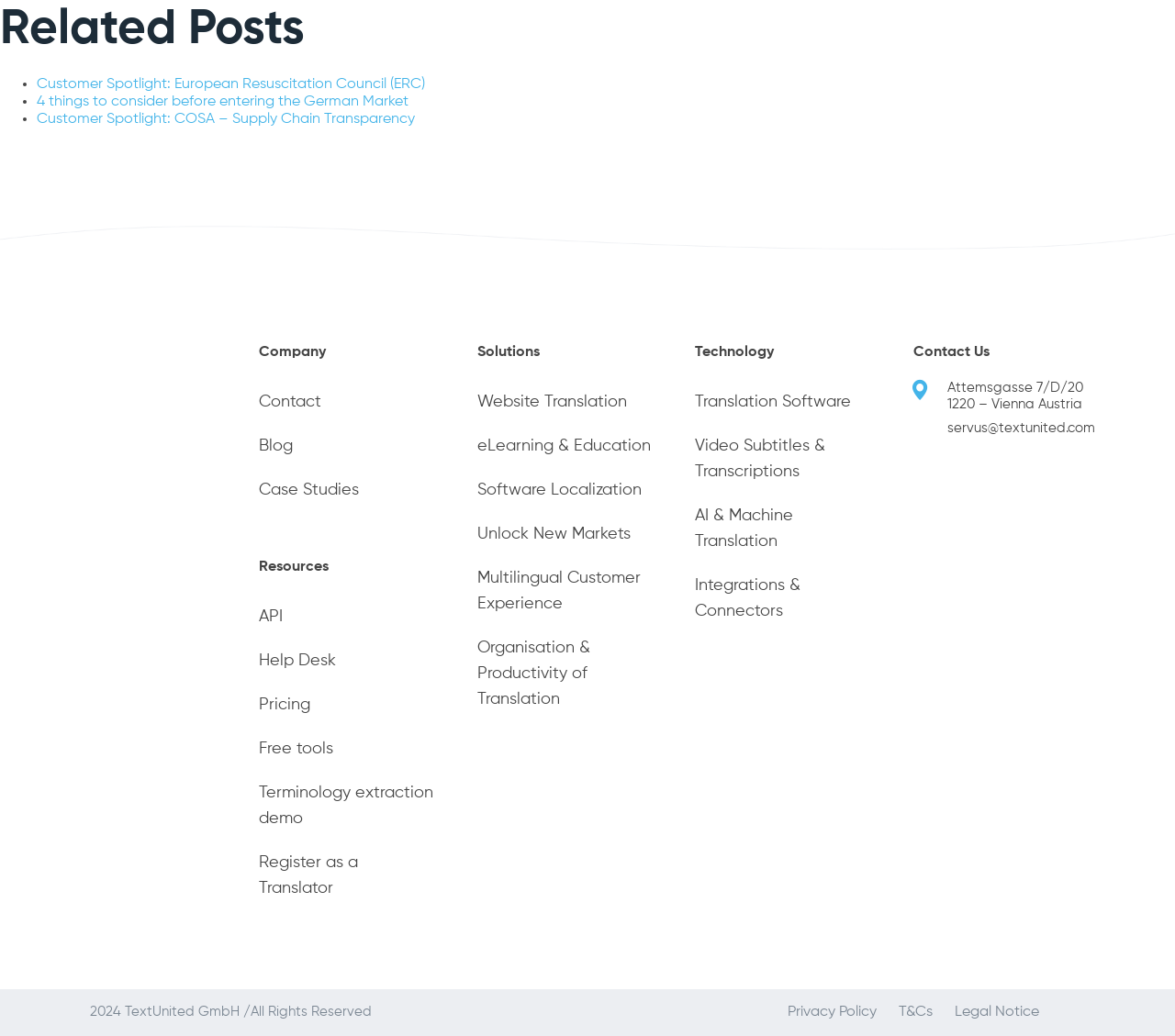Determine the bounding box coordinates for the area that needs to be clicked to fulfill this task: "Learn about Website Translation". The coordinates must be given as four float numbers between 0 and 1, i.e., [left, top, right, bottom].

[0.406, 0.38, 0.533, 0.396]